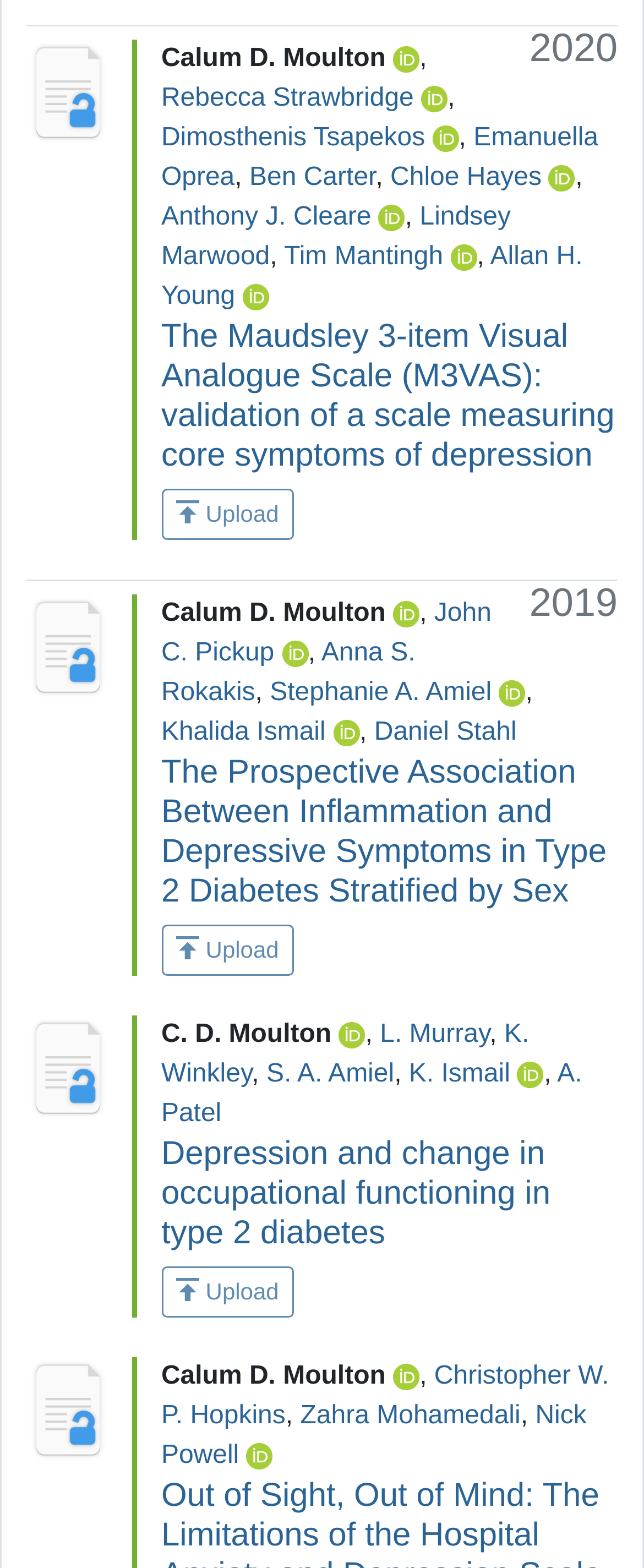What is the year of the first publication?
Answer the question with just one word or phrase using the image.

2020